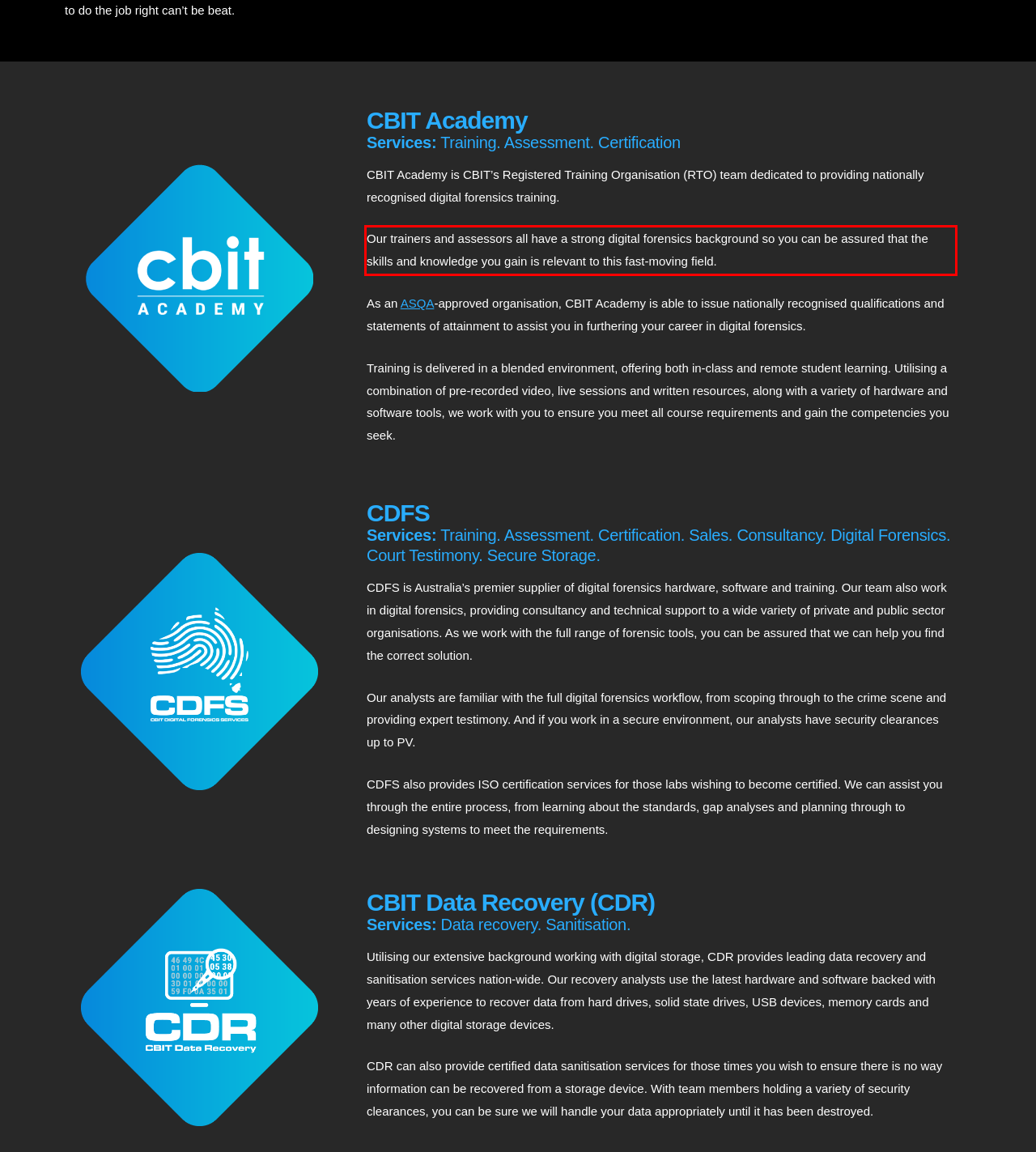Within the screenshot of a webpage, identify the red bounding box and perform OCR to capture the text content it contains.

Our trainers and assessors all have a strong digital forensics background so you can be assured that the skills and knowledge you gain is relevant to this fast-moving field.